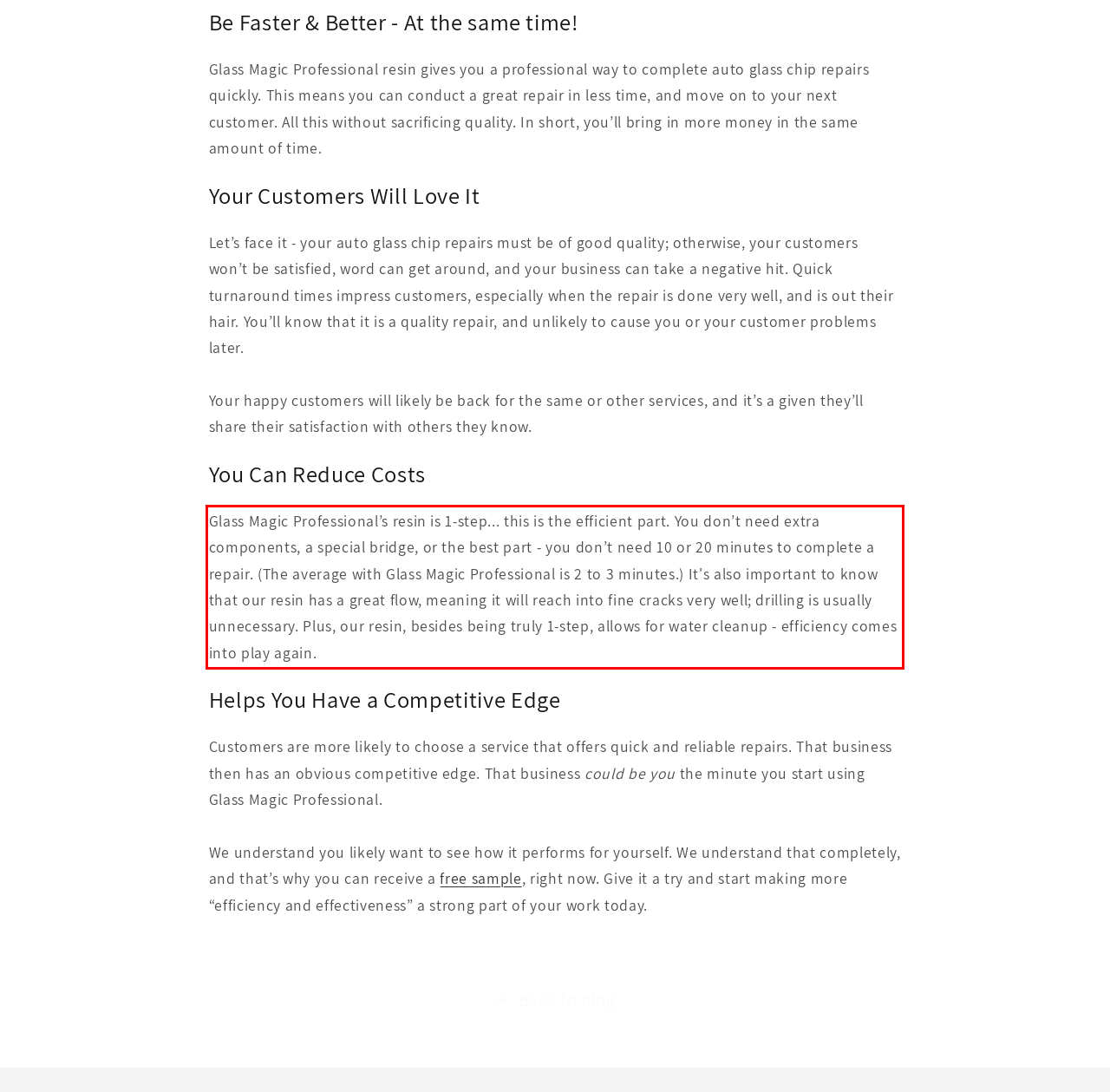Please analyze the screenshot of a webpage and extract the text content within the red bounding box using OCR.

Glass Magic Professional’s resin is 1-step... this is the efficient part. You don’t need extra components, a special bridge, or the best part - you don’t need 10 or 20 minutes to complete a repair. (The average with Glass Magic Professional is 2 to 3 minutes.) It's also important to know that our resin has a great flow, meaning it will reach into fine cracks very well; drilling is usually unnecessary. Plus, our resin, besides being truly 1-step, allows for water cleanup - efficiency comes into play again.